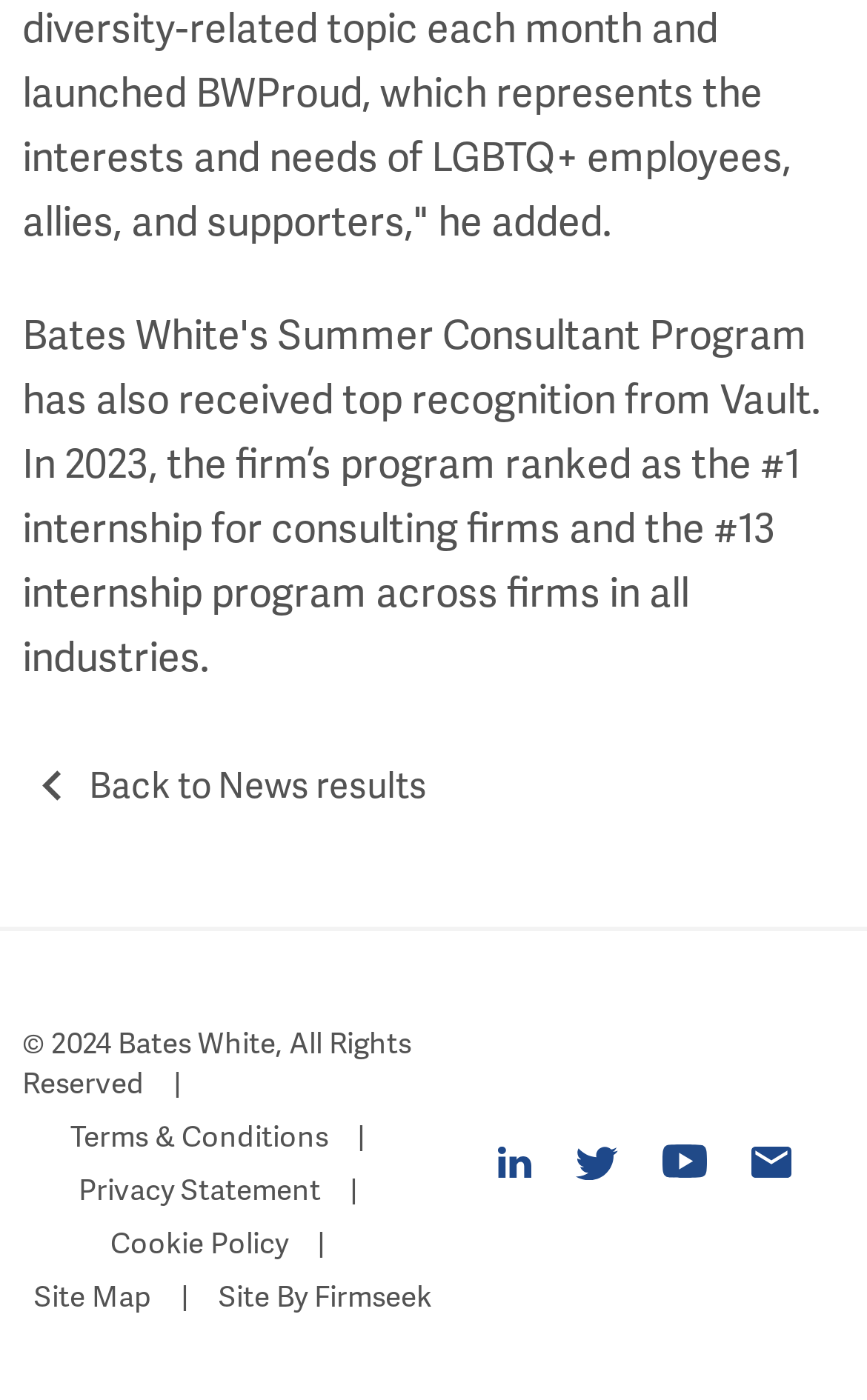What is the name of the company?
Please interpret the details in the image and answer the question thoroughly.

I found the name of the company by looking at the StaticText element that says '© 2024 Bates White, All Rights Reserved'.